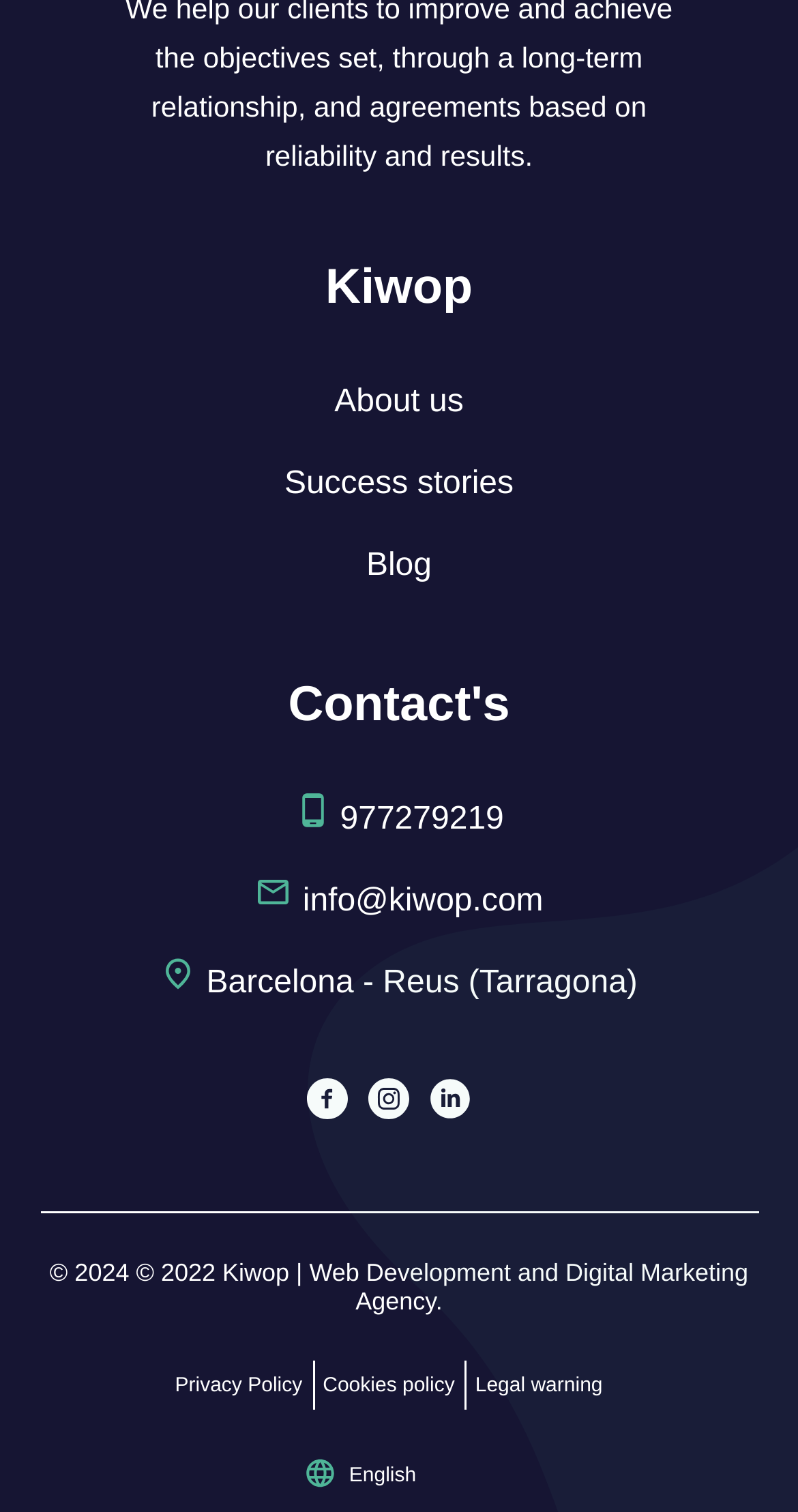Using the provided description: "Barcelona - Reus (Tarragona)", find the bounding box coordinates of the corresponding UI element. The output should be four float numbers between 0 and 1, in the format [left, top, right, bottom].

[0.201, 0.638, 0.799, 0.661]